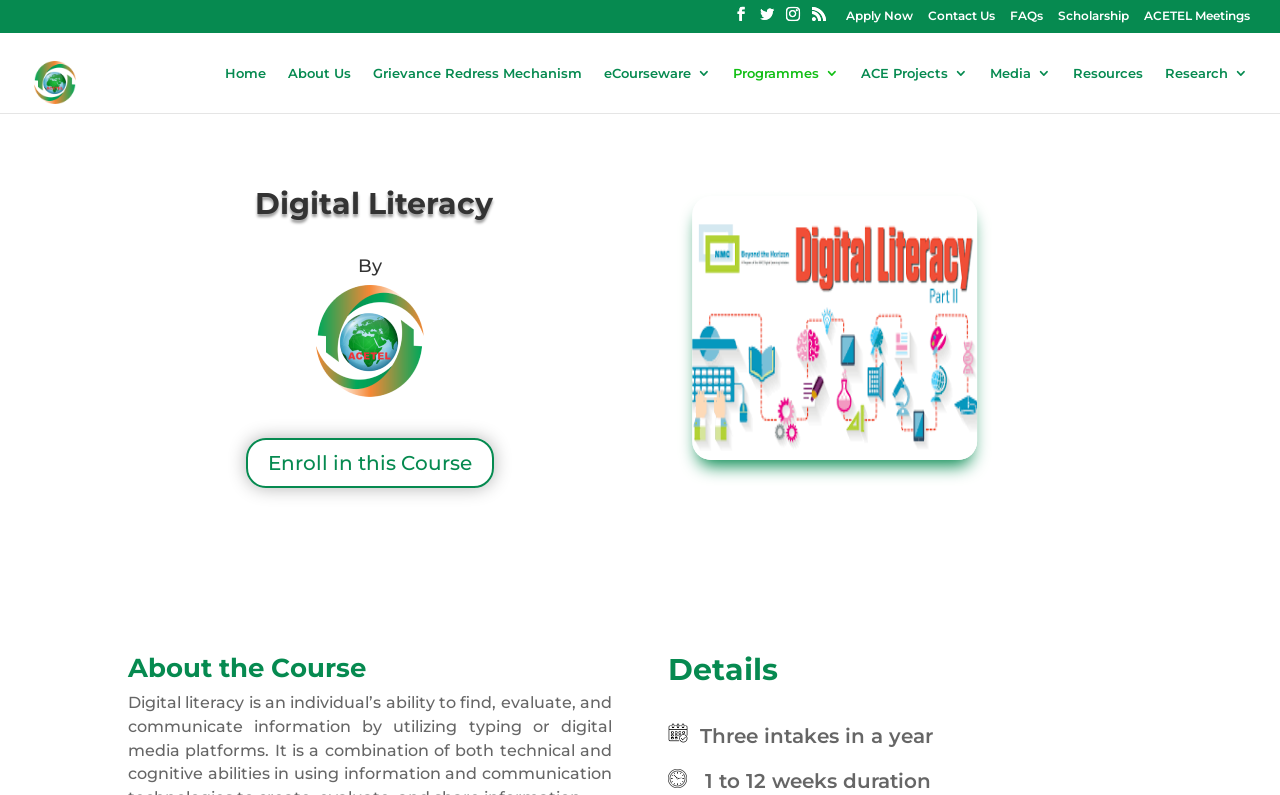Observe the image and answer the following question in detail: What is the name of the organization?

The name of the organization can be found in the top-left corner of the webpage, where it is written 'Digital Literacy | NOUN ACETEL' and also as a link with an image.